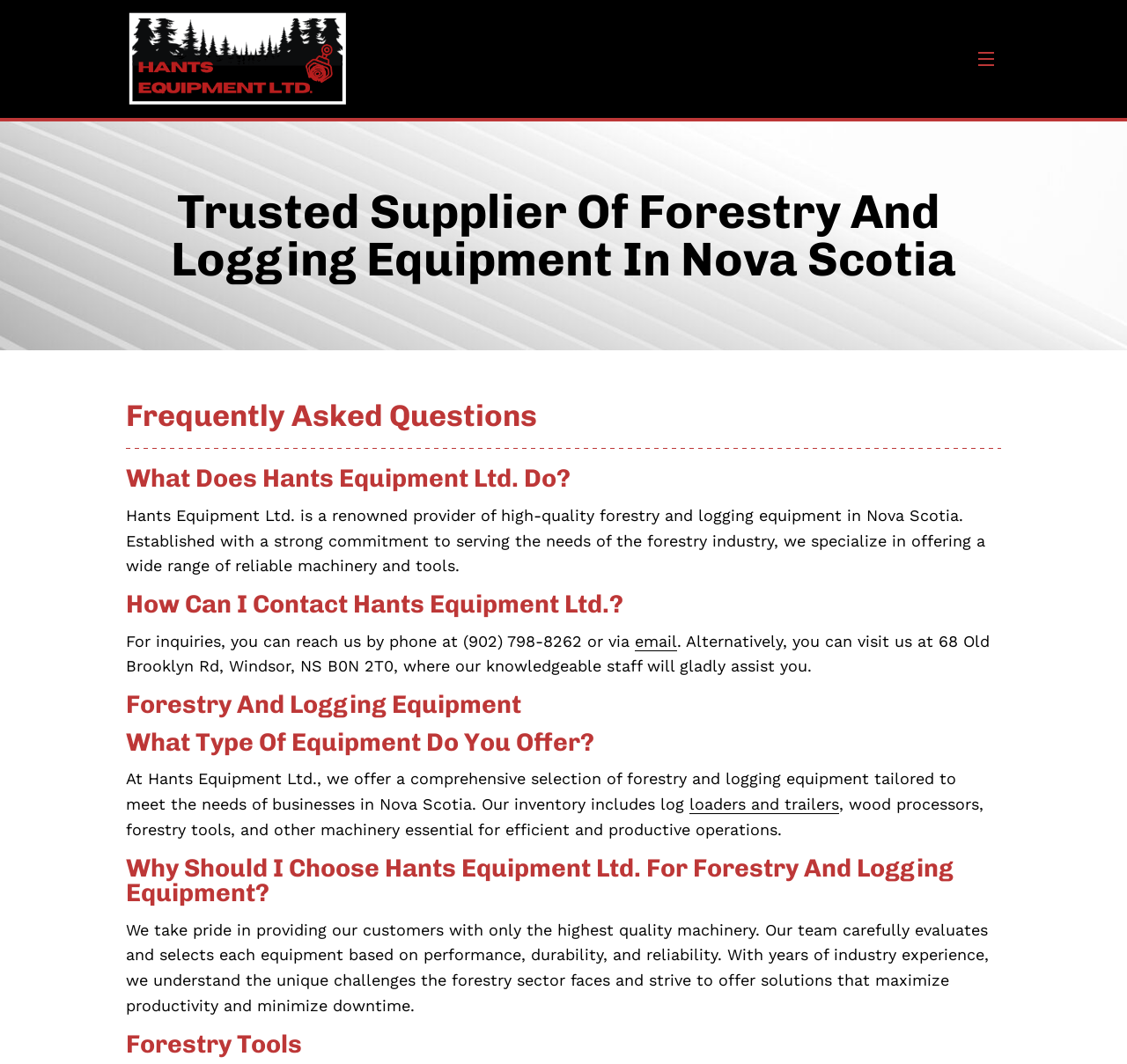Use a single word or phrase to answer the question:
What is the focus of Hants Equipment Ltd.?

Serving the needs of the forestry industry